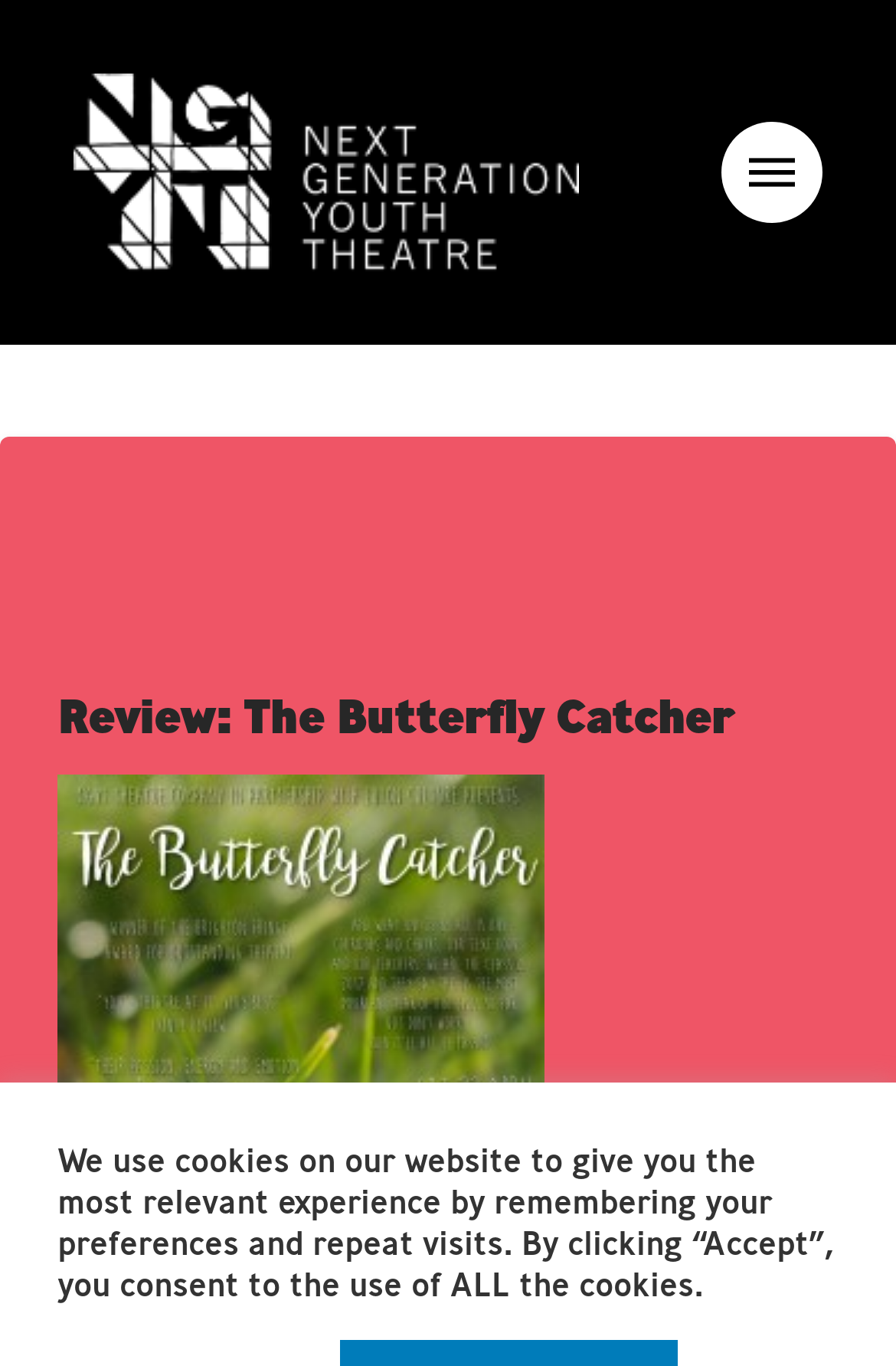Please find the bounding box coordinates in the format (top-left x, top-left y, bottom-right x, bottom-right y) for the given element description. Ensure the coordinates are floating point numbers between 0 and 1. Description: aria-label="Toggle Off Canvas Content"

[0.805, 0.089, 0.918, 0.163]